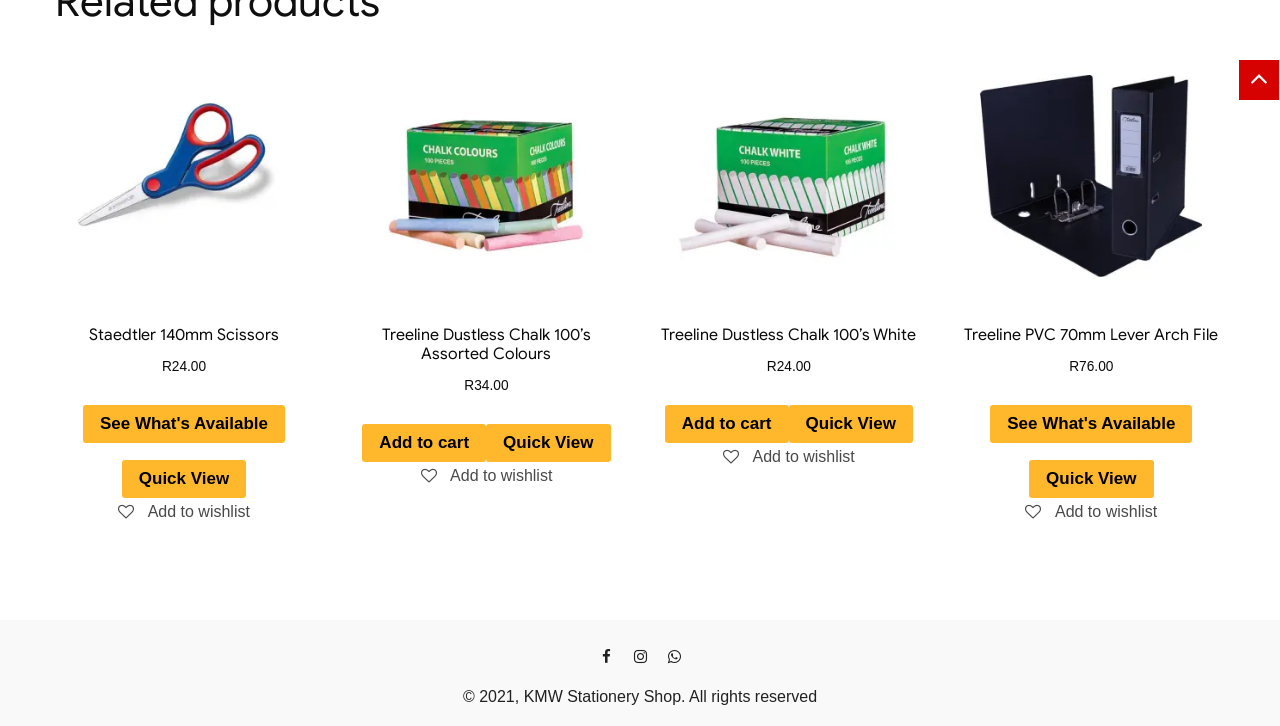What is the purpose of the 'Quick View' link?
Examine the webpage screenshot and provide an in-depth answer to the question.

The 'Quick View' link is a link element that appears next to each product listing. Its purpose is likely to allow the user to quickly view the product details without having to navigate to a separate product page.